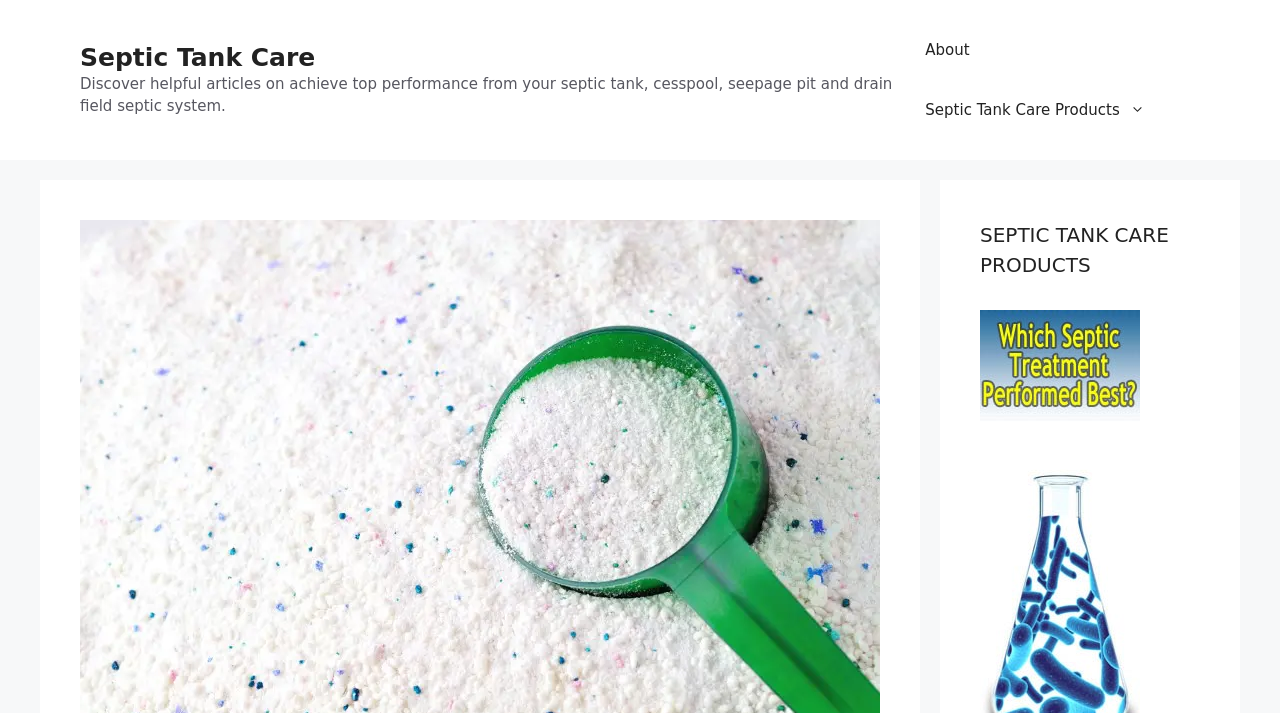What is the topic of the highlighted section?
Provide a thorough and detailed answer to the question.

I looked at the heading element with the largest font size, which is located below the navigation section, and found that it contains the text 'SEPTIC TANK CARE PRODUCTS'.